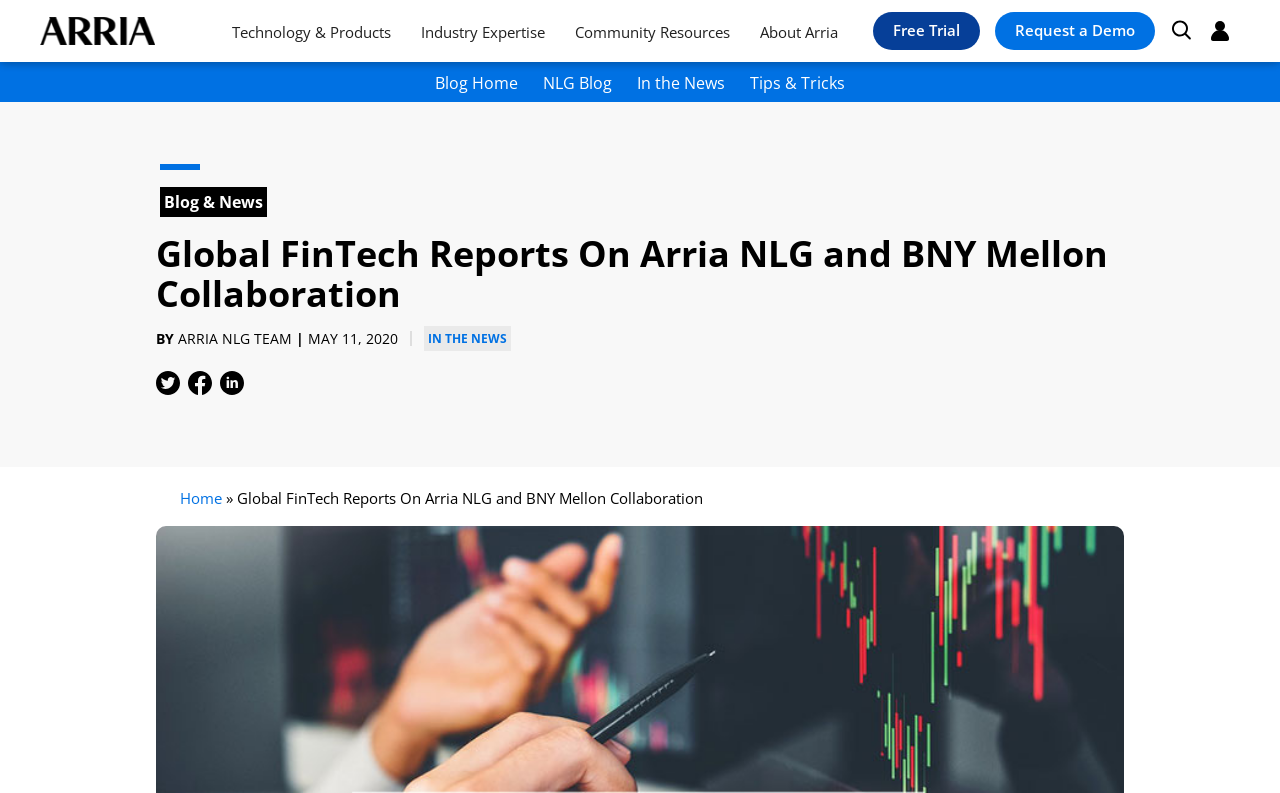Determine the bounding box coordinates of the clickable region to execute the instruction: "Request a demo". The coordinates should be four float numbers between 0 and 1, denoted as [left, top, right, bottom].

[0.777, 0.015, 0.902, 0.063]